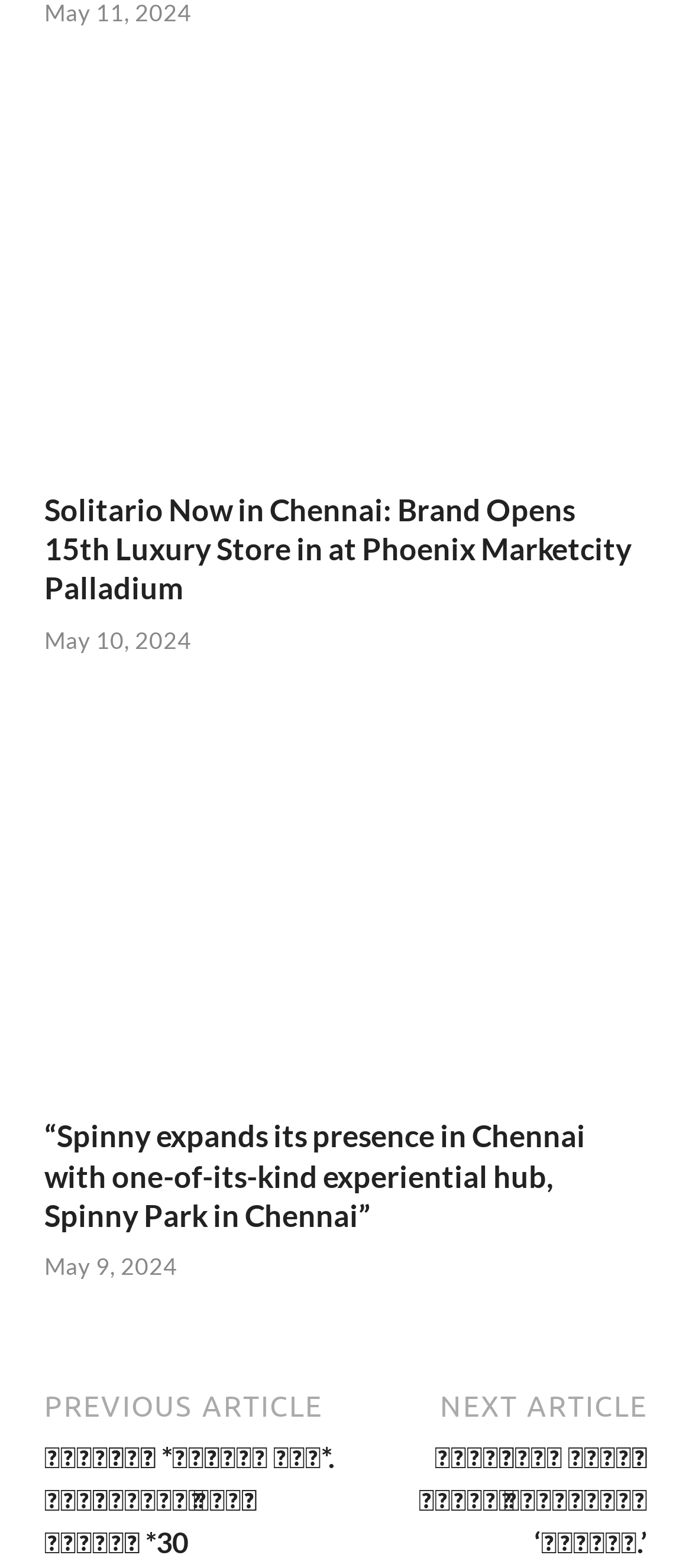Use a single word or phrase to respond to the question:
How many news articles are on this page?

3